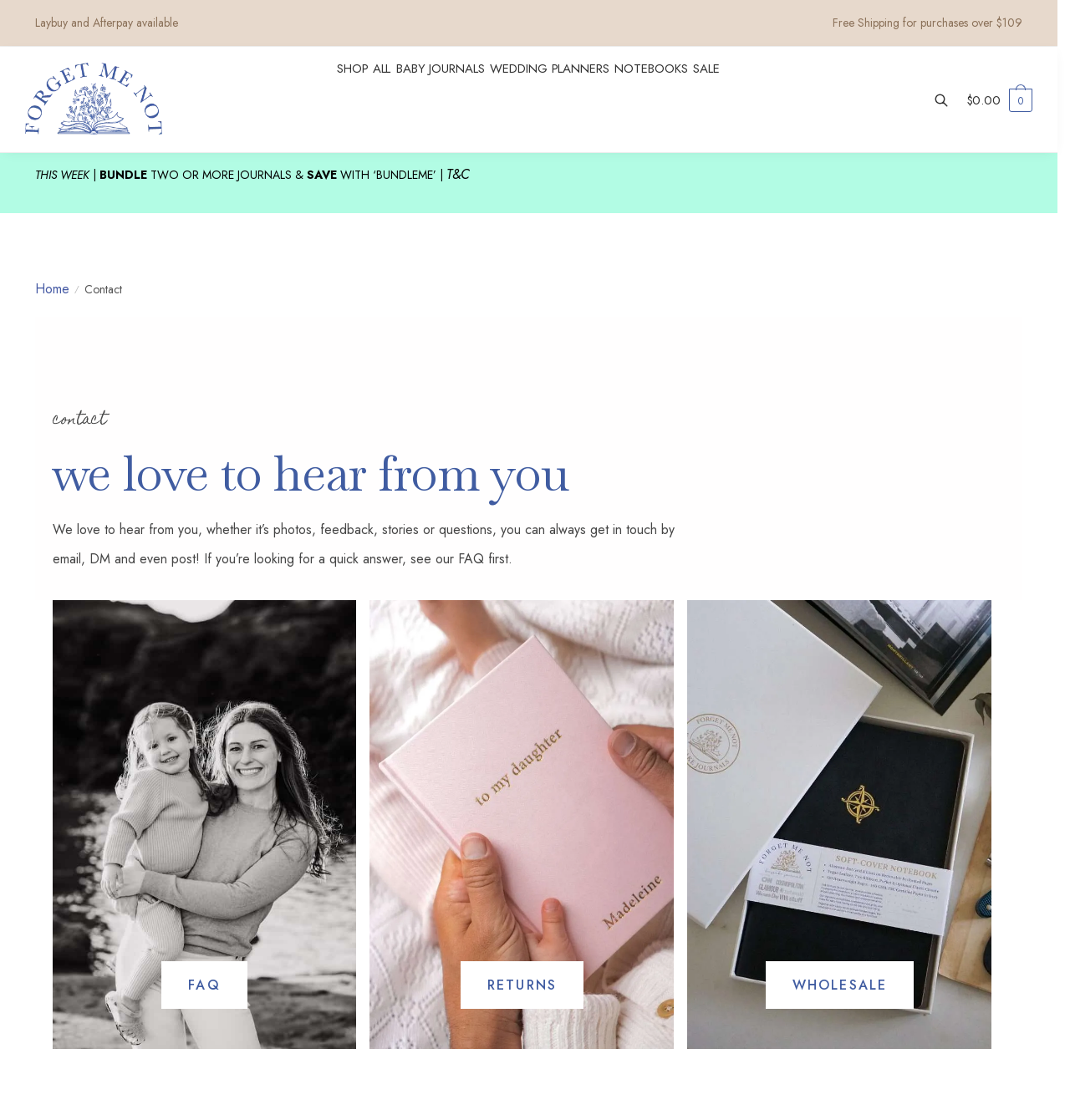Please determine the bounding box coordinates of the element to click on in order to accomplish the following task: "Click the 'Next slide' button". Ensure the coordinates are four float numbers ranging from 0 to 1, i.e., [left, top, right, bottom].

None